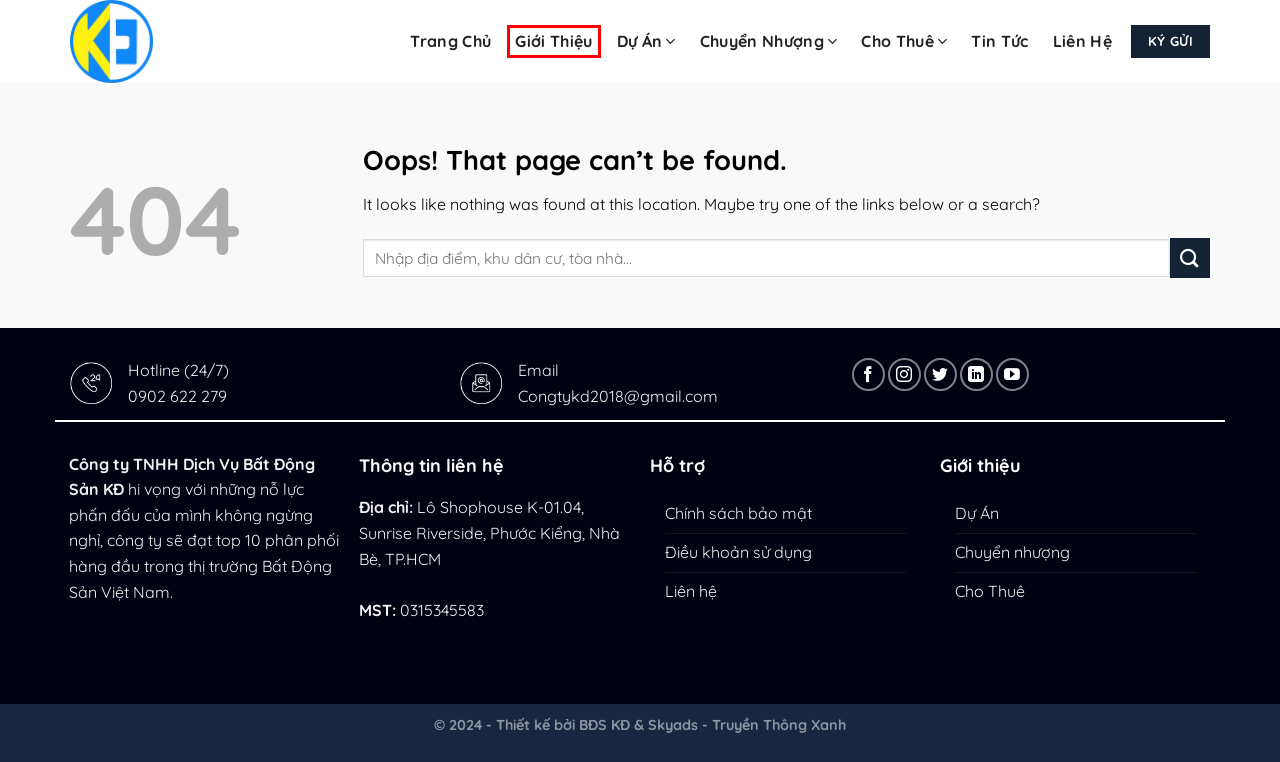Observe the screenshot of a webpage with a red bounding box around an element. Identify the webpage description that best fits the new page after the element inside the bounding box is clicked. The candidates are:
A. Chuyển nhượng Archives - Cho Thuê - Chuyển Nhượng Căn Hộ, Lô Văn Phòng 24/24
B. Cho Thuê Archives - Cho Thuê - Chuyển Nhượng Căn Hộ, Lô Văn Phòng 24/24
C. Dự Án Aqua City Novaland Đồng Nai | hủ đầu tư Novaland 2024
D. Bán và cho thuê - Cho Thuê - Chuyển Nhượng Căn Hộ, Lô Văn Phòng 24/24
E. Giới thiệu - Cho Thuê - Chuyển Nhượng Căn Hộ, Lô Văn Phòng 24/24
F. Tin tức Archives - Cho Thuê - Chuyển Nhượng Căn Hộ, Lô Văn Phòng 24/24
G. Chính sách bảo mật - Cho Thuê - Chuyển Nhượng Căn Hộ, Lô Văn Phòng 24/24
H. Liên hệ - Cho Thuê - Chuyển Nhượng Căn Hộ, Lô Văn Phòng 24/24

E